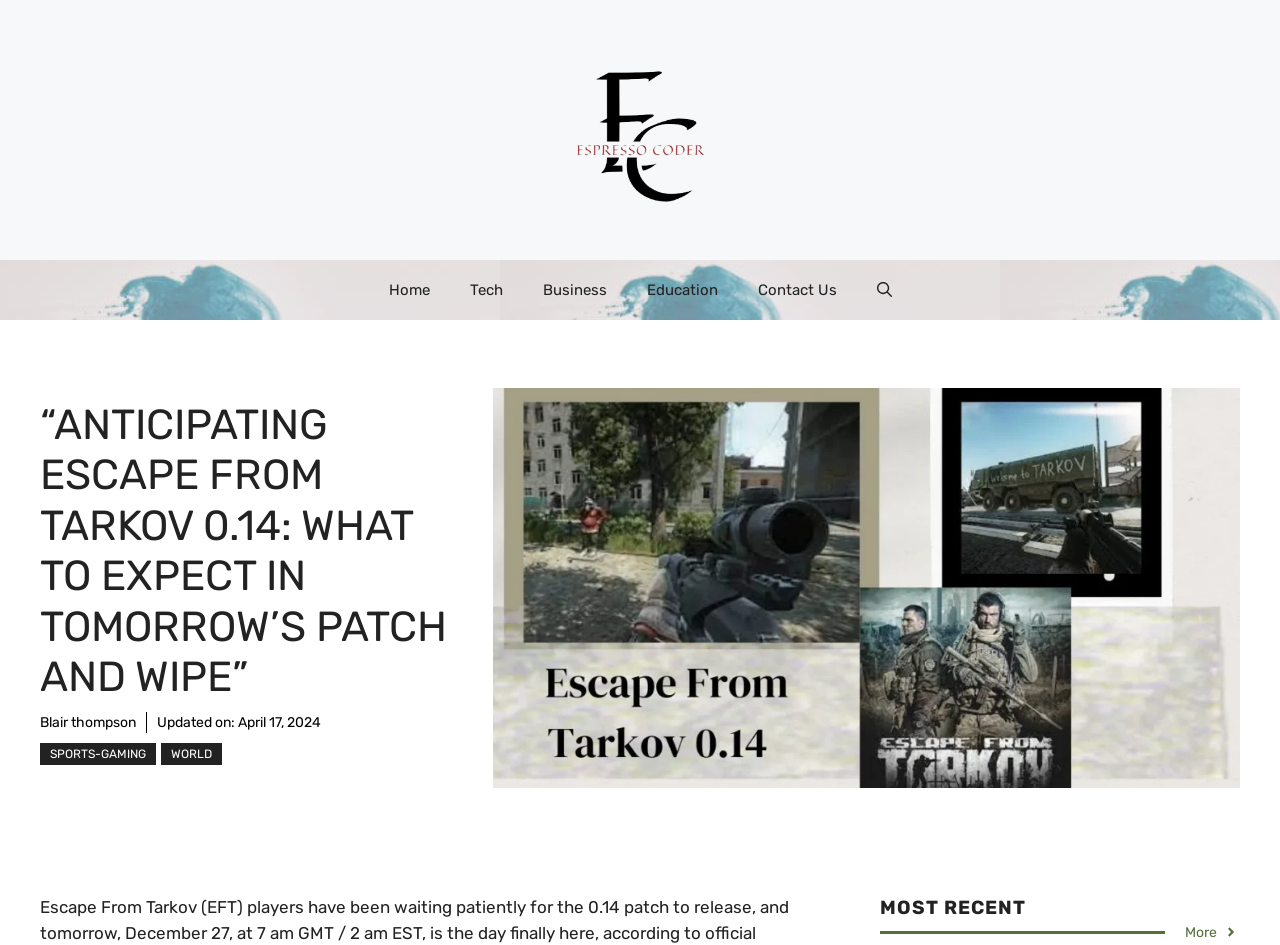Please identify the bounding box coordinates of the area I need to click to accomplish the following instruction: "go to espressocoder".

[0.414, 0.125, 0.586, 0.146]